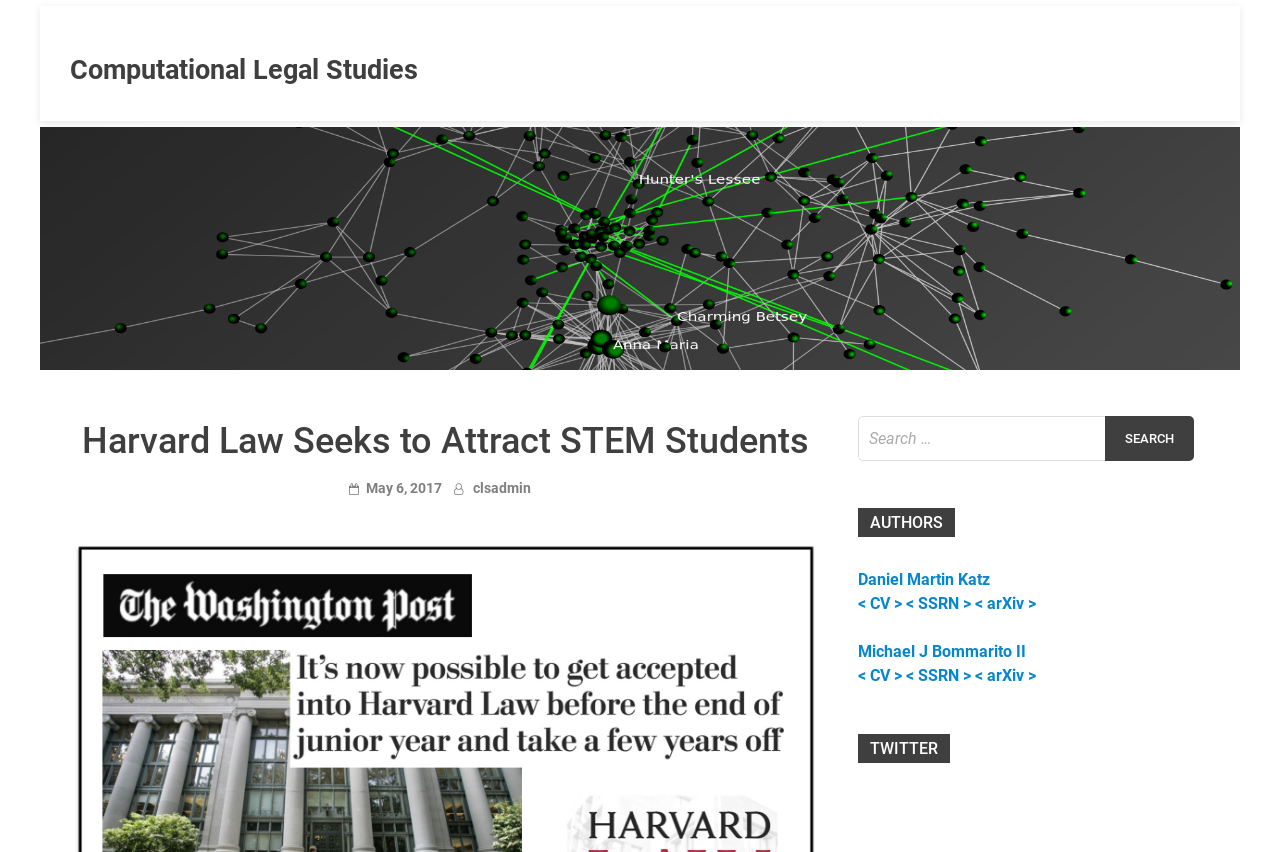What is the purpose of the search box?
Look at the image and answer the question with a single word or phrase.

To search for content